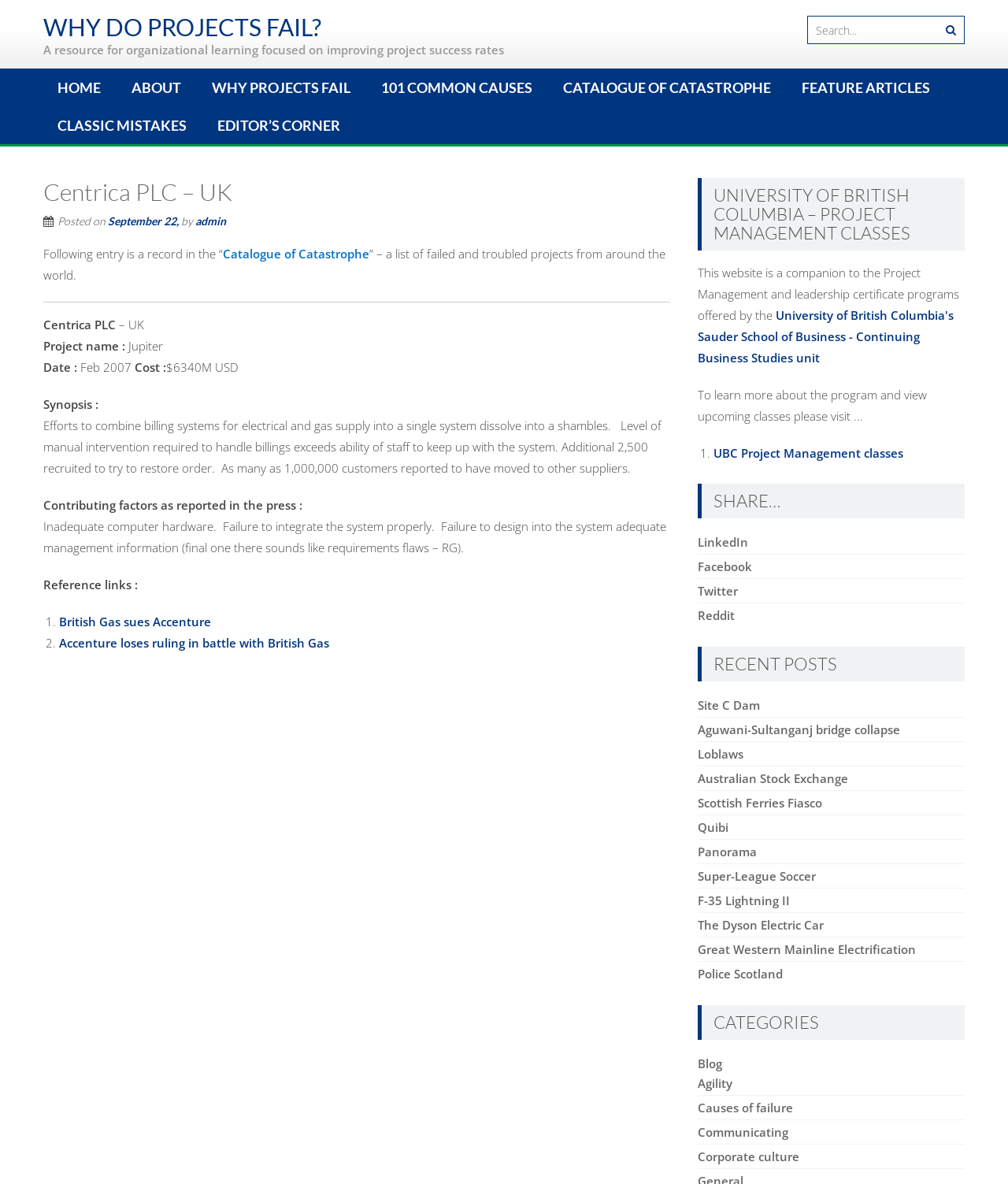What is the date of the project?
Respond to the question with a single word or phrase according to the image.

Feb 2007